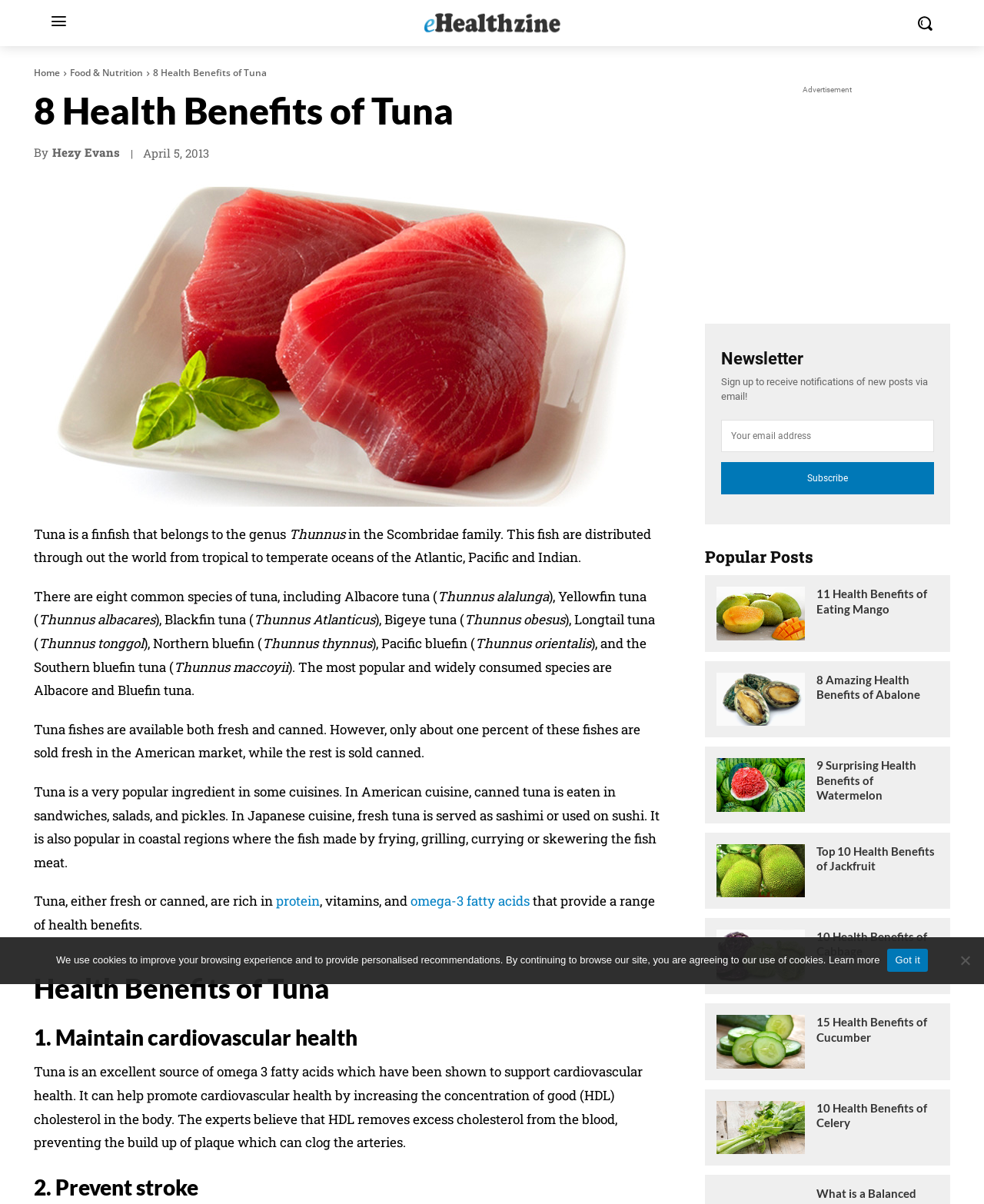Please find the bounding box coordinates for the clickable element needed to perform this instruction: "Click the 'Subscribe' button".

[0.733, 0.384, 0.949, 0.411]